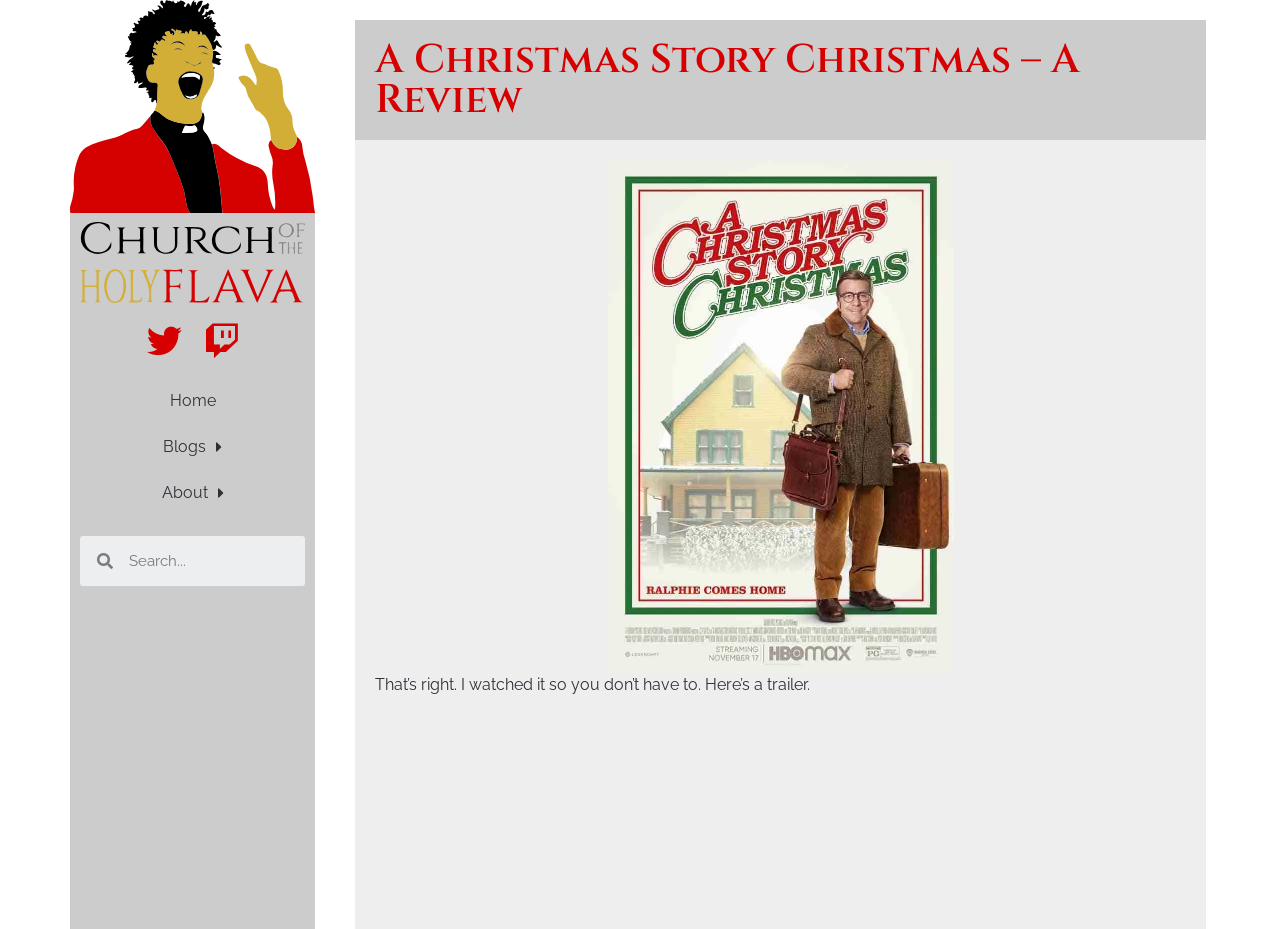What is the shape of the icon next to the 'Blogs' link?
Identify the answer in the screenshot and reply with a single word or phrase.

Folder